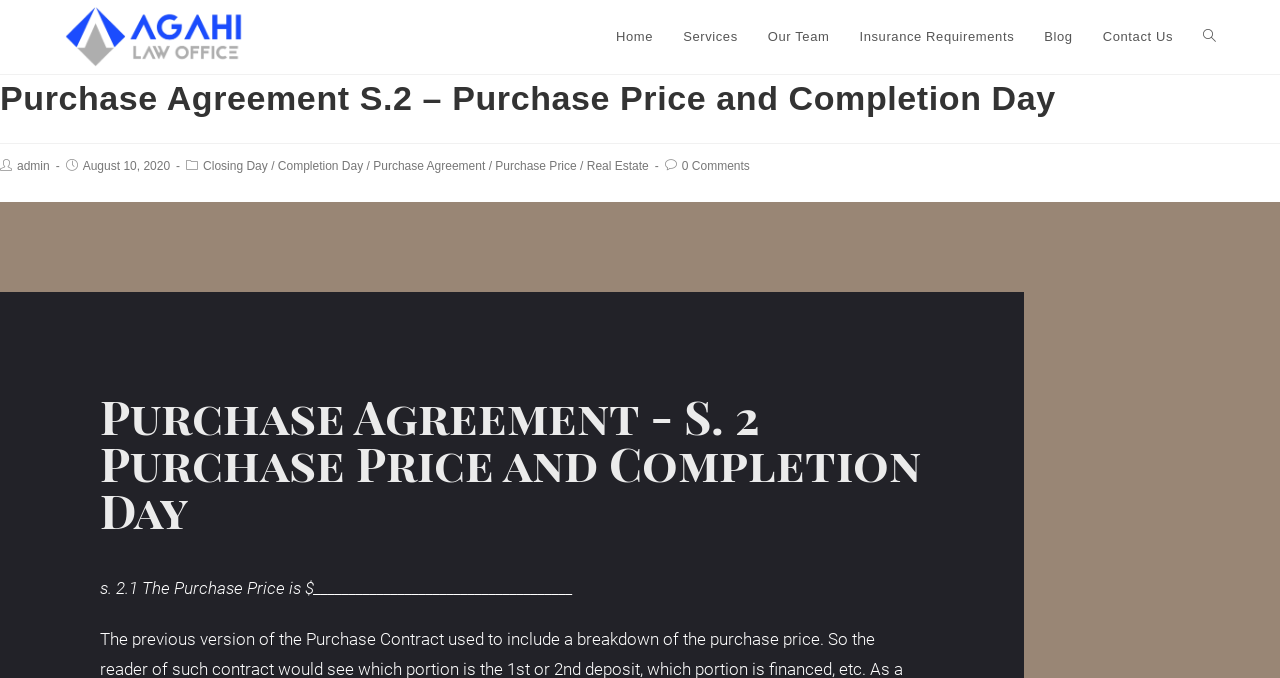Please specify the bounding box coordinates of the region to click in order to perform the following instruction: "search website".

[0.928, 0.0, 0.962, 0.109]